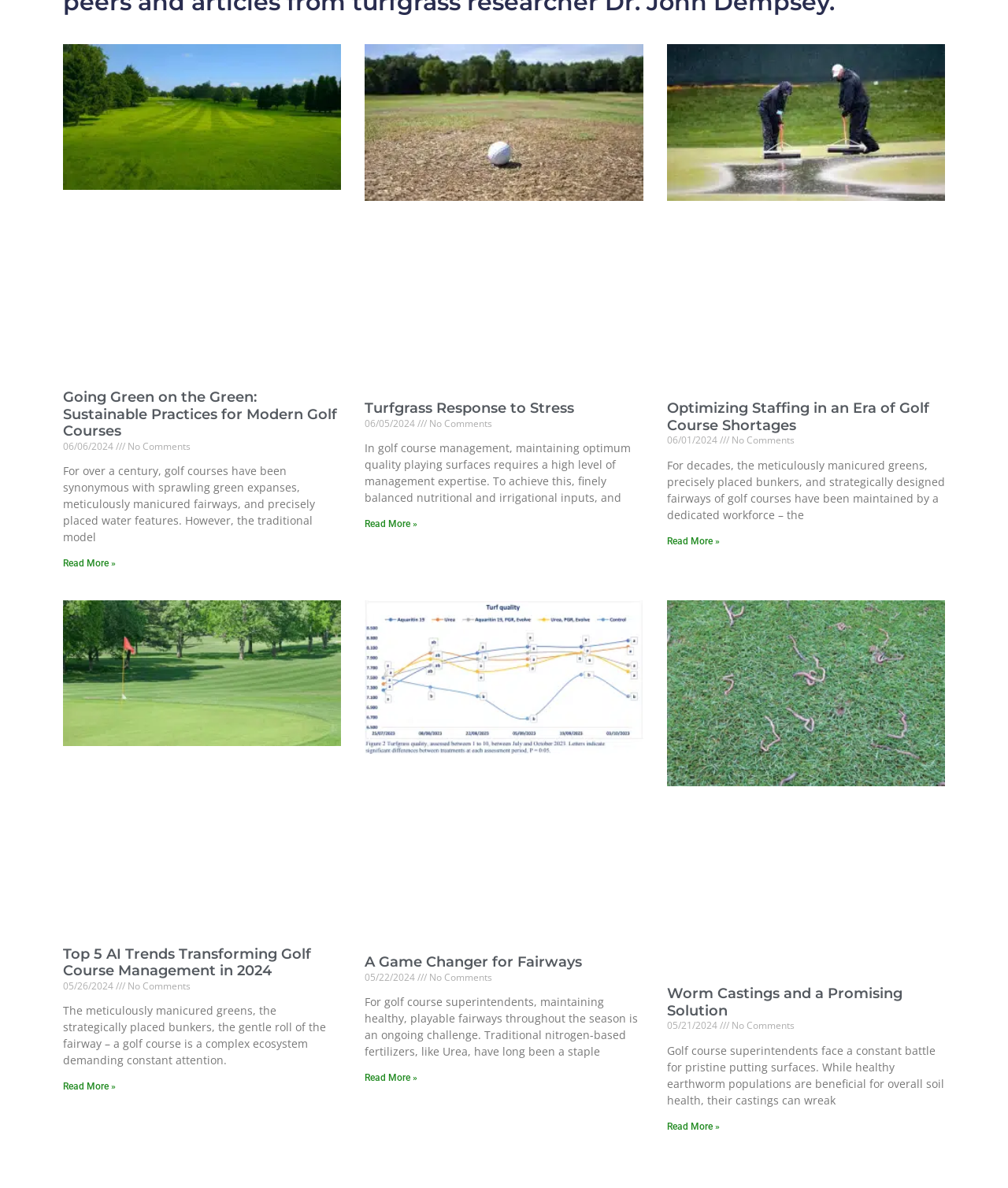Locate the UI element that matches the description Turfgrass Response to Stress in the webpage screenshot. Return the bounding box coordinates in the format (top-left x, top-left y, bottom-right x, bottom-right y), with values ranging from 0 to 1.

[0.362, 0.336, 0.57, 0.351]